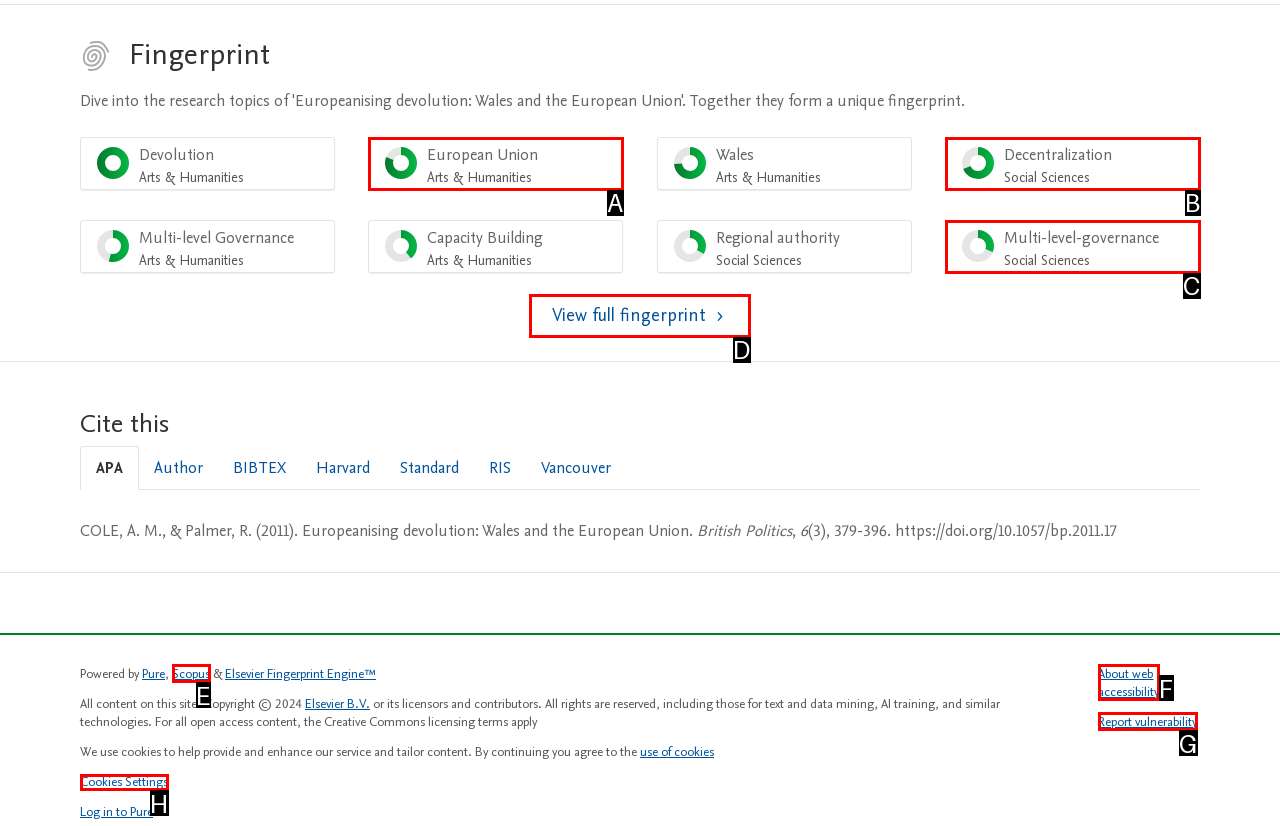Identify the correct UI element to click on to achieve the following task: View full fingerprint Respond with the corresponding letter from the given choices.

D